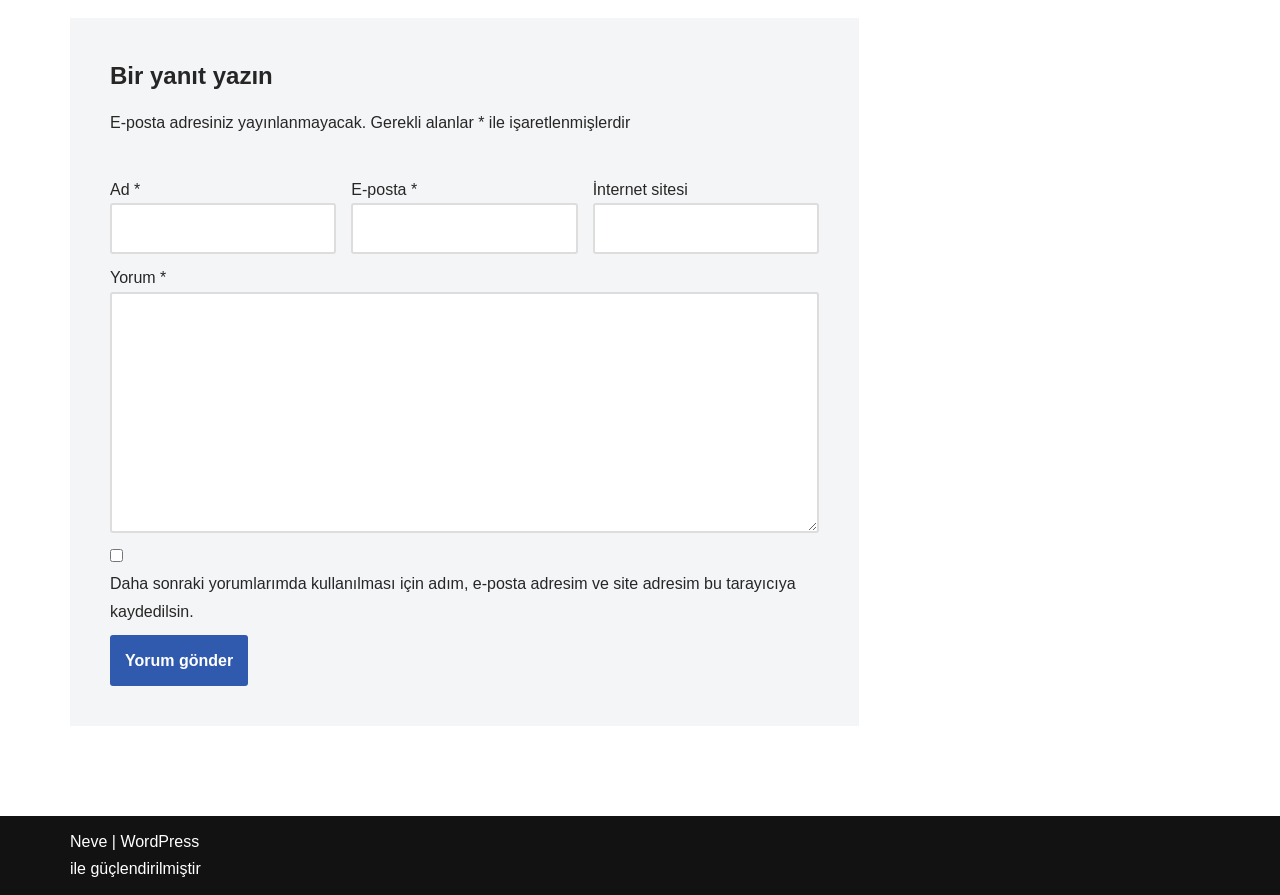What is the purpose of the button at the bottom?
Based on the image, give a concise answer in the form of a single word or short phrase.

To send a comment